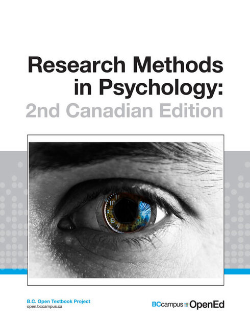What is the edition of the textbook?
Refer to the image and provide a detailed answer to the question.

The subtitle of the textbook indicates the edition, which is the 2nd Canadian Edition, suggesting that the book has been revised and updated for the Canadian market.